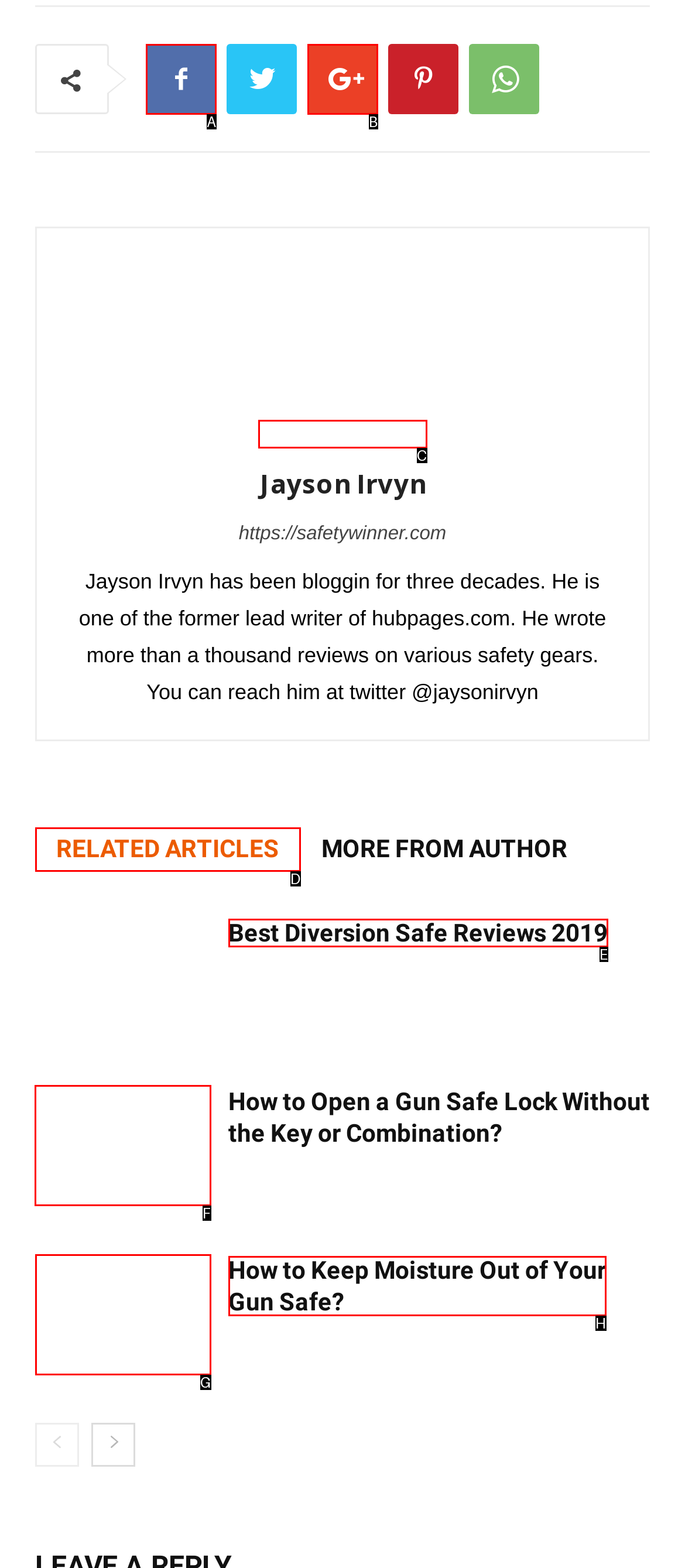Select the option I need to click to accomplish this task: View How to Open a Gun Safe Lock Without the Key or Combination?
Provide the letter of the selected choice from the given options.

F